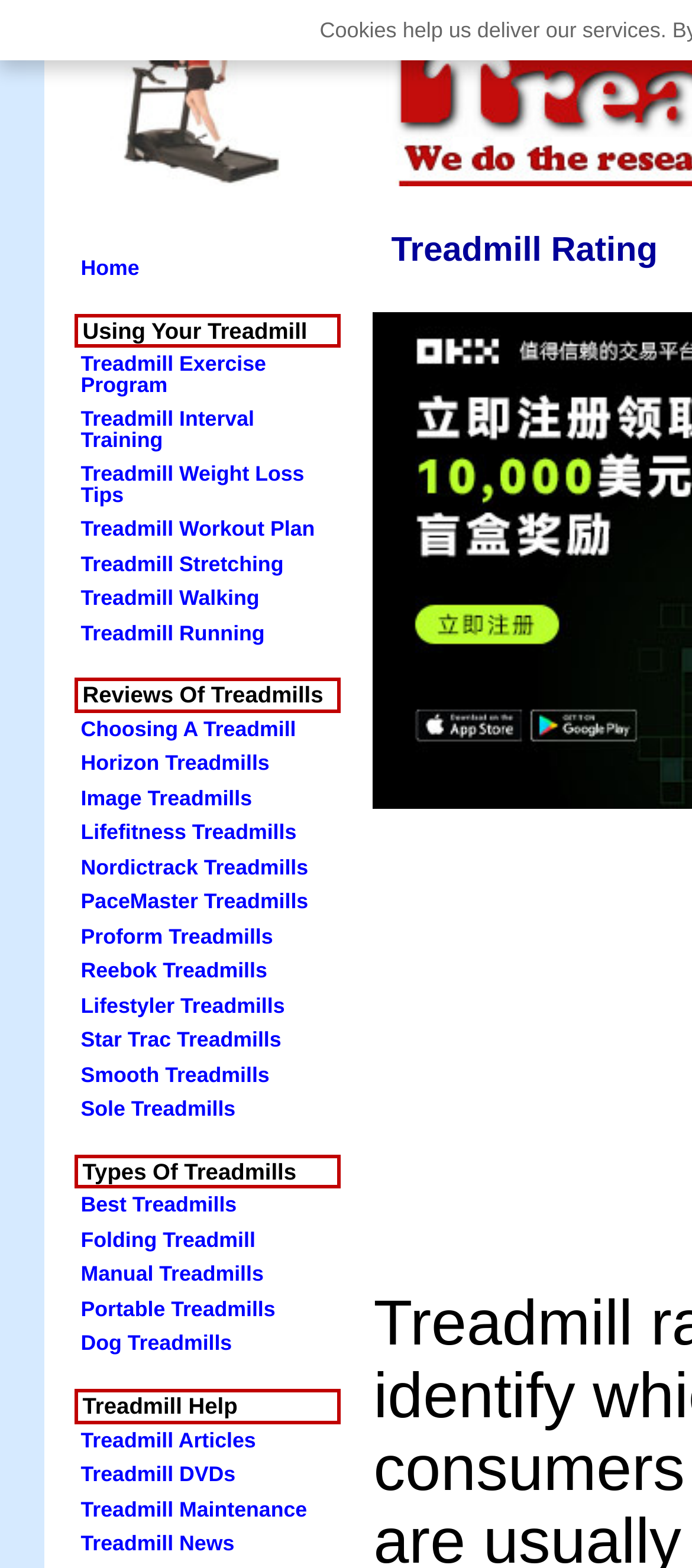Please determine the bounding box coordinates of the element's region to click for the following instruction: "read treadmill reviews".

[0.119, 0.435, 0.467, 0.452]